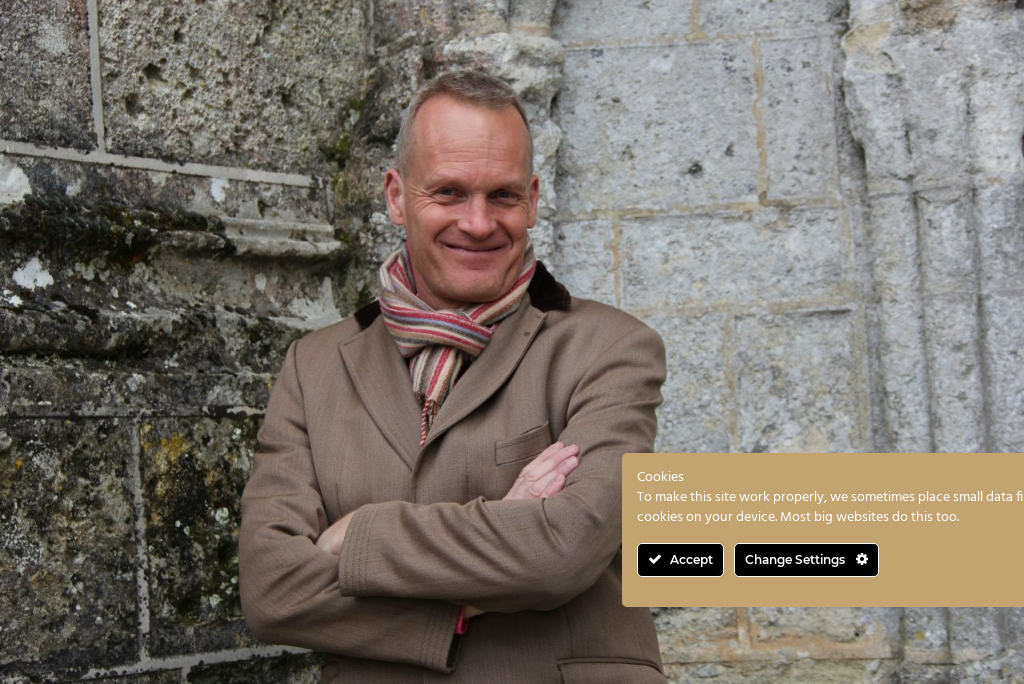What is the digital context of the image?
Refer to the screenshot and respond with a concise word or phrase.

A website